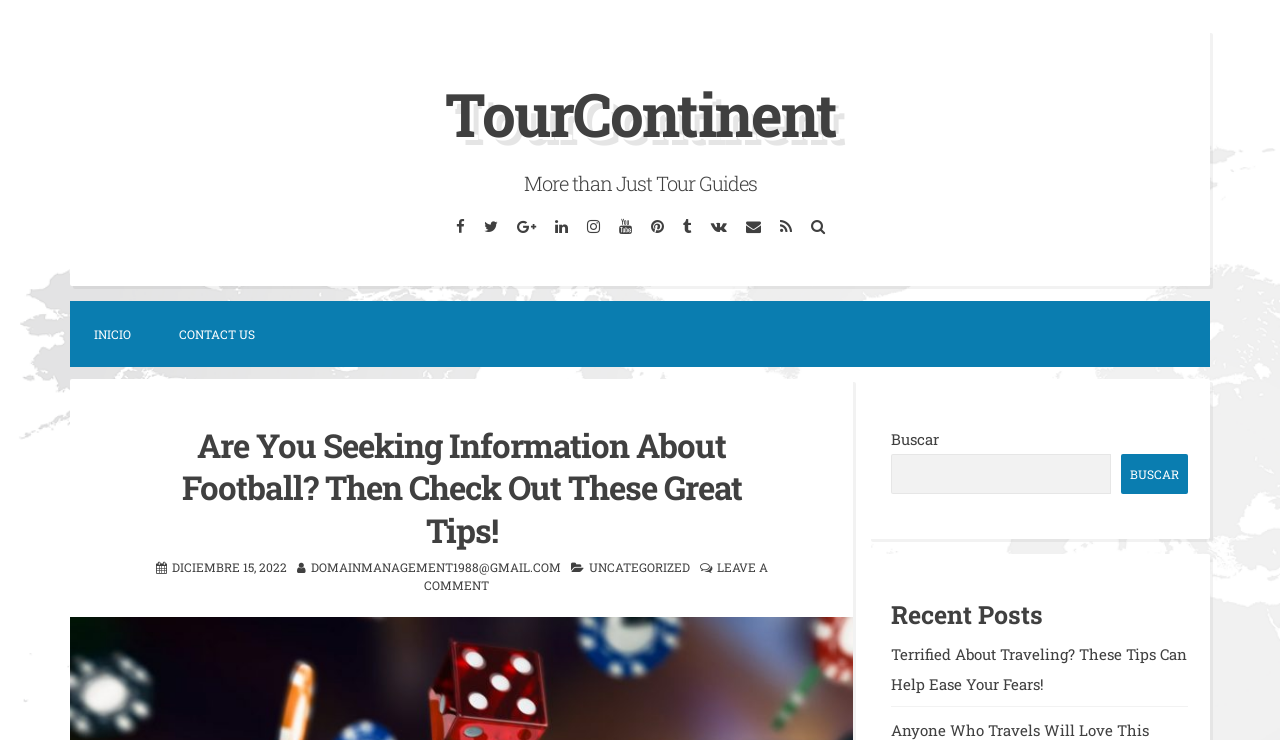Write an extensive caption that covers every aspect of the webpage.

The webpage is about TourContinent, a website that provides information about football. At the top left corner, there is a link to skip to the content. Next to it, there is a link to the website's homepage, "TourContinent", and a static text "More than Just Tour Guides". 

Below these elements, there are social media links, including Facebook, Twitter, Google Plus, LinkedIn, Instagram, YouTube, Pinterest, Tumblr, VK, Email, RSS, and Search. These links are aligned horizontally and take up a significant portion of the top section of the webpage.

On the left side, there are two links, "INICIO" and "CONTACT US", which are likely navigation links. Below these links, there is a header section with a heading that matches the title of the webpage, "Are You Seeking Information About Football? Then Check Out These Great Tips!". This heading is followed by a time element showing the date "DICIEMBRE 15, 2022". There are also links to an email address, a category "UNCATEGORIZED", and a link to leave a comment.

On the right side, there is a complementary section that takes up about two-thirds of the webpage's width. Within this section, there is a search box with a button and a static text "Buscar". Below the search box, there is a heading "Recent Posts" and a link to a recent post titled "Terrified About Traveling? These Tips Can Help Ease Your Fears!".